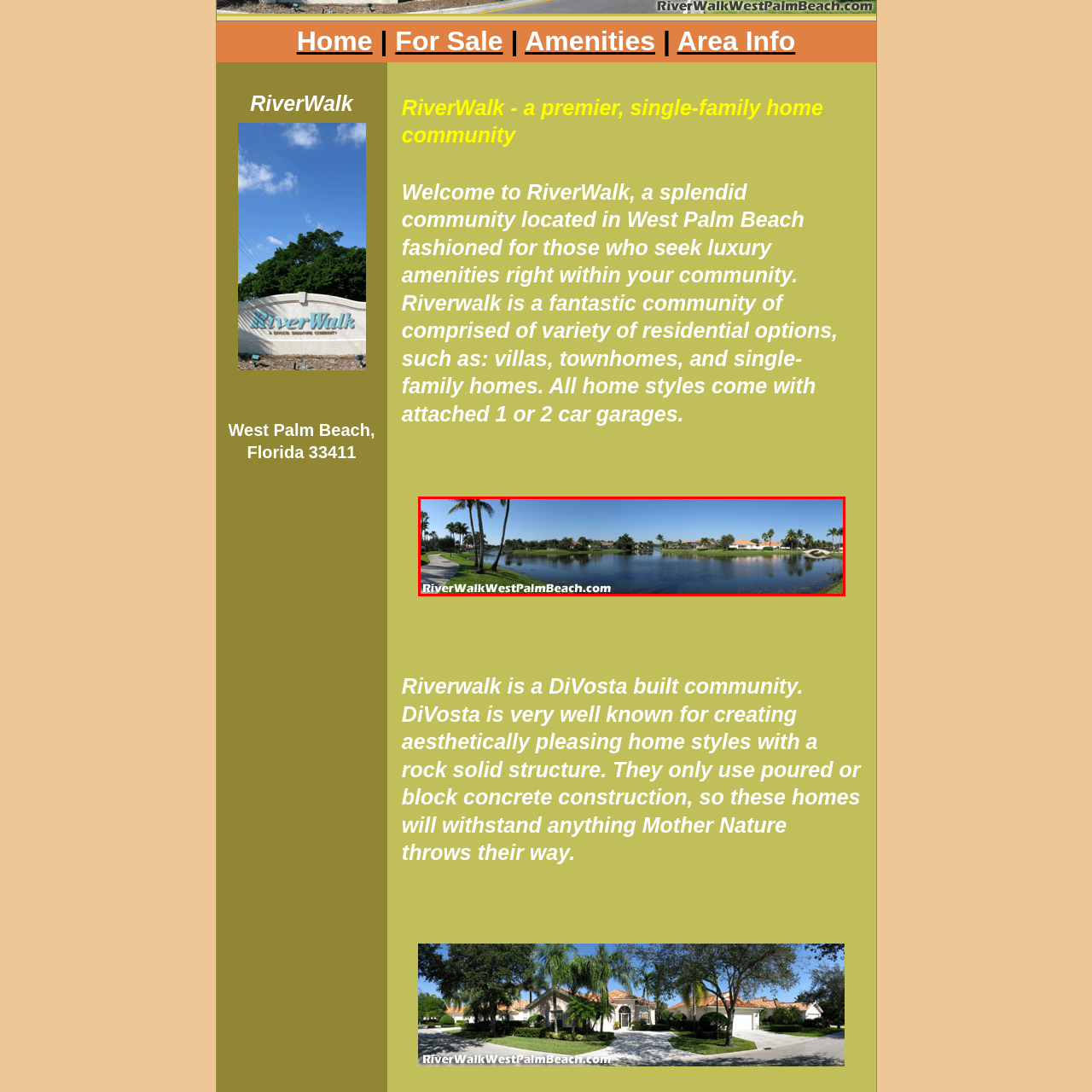Give an in-depth description of the image within the red border.

A stunning panoramic view of RiverWalk in West Palm Beach, Florida, showcases the serene landscape of this picturesque community. The image features lush palm trees lining the walkway alongside a tranquil body of water, reflecting the clear blue sky above. Elegant homes with tiled roofs are nestled amidst the greenery, highlighting the community's commitment to beautiful aesthetics and luxury living. This scenic setting serves as an inviting backdrop for residents and visitors alike, embodying the charm and tranquility of life in RiverWalk. The photo captures not only the natural beauty but also the well-maintained pathways that connect the neighborhood, making it an ideal location for leisurely strolls and outdoor activities.